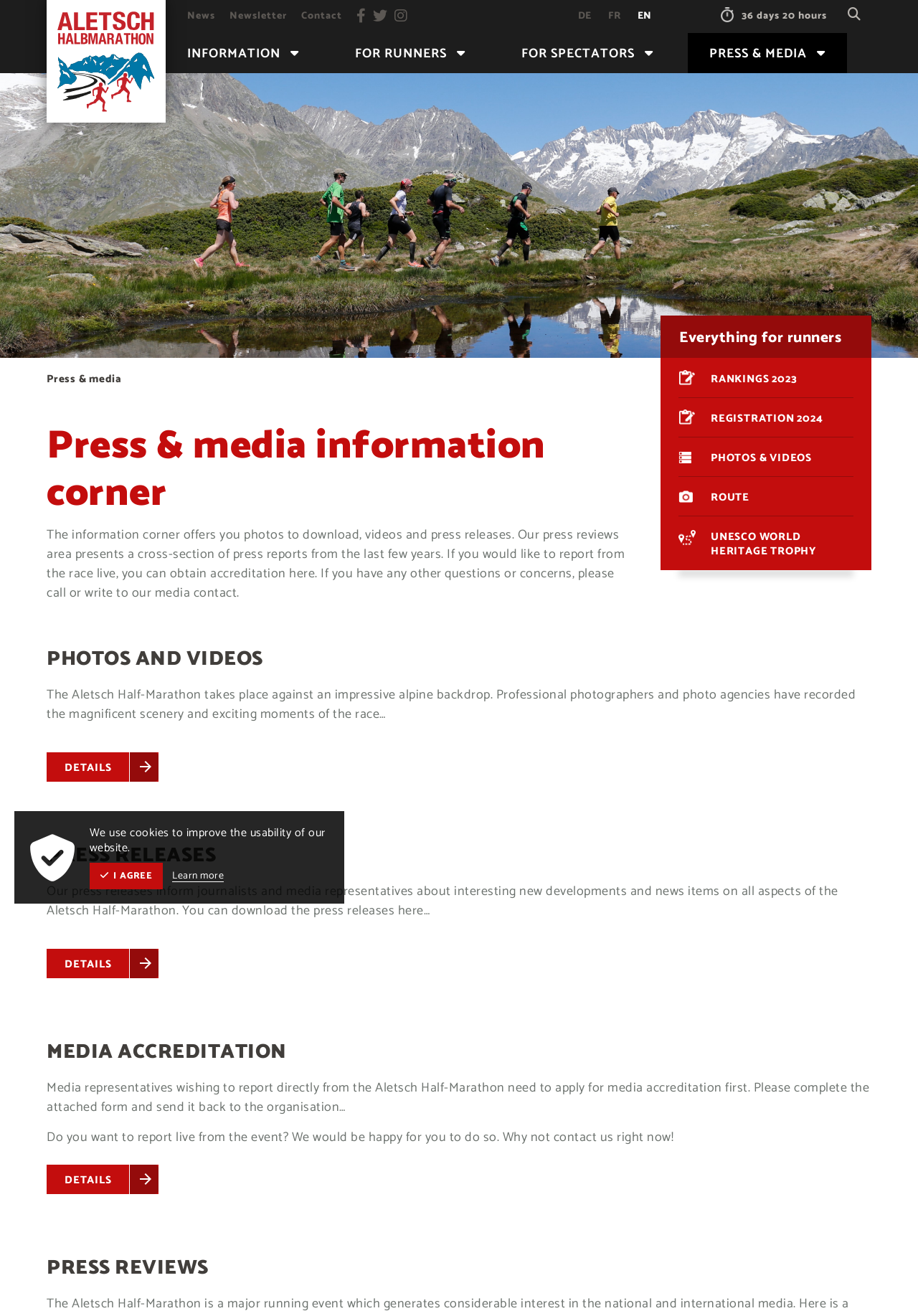Please find the bounding box coordinates of the element's region to be clicked to carry out this instruction: "Click News".

[0.204, 0.006, 0.234, 0.019]